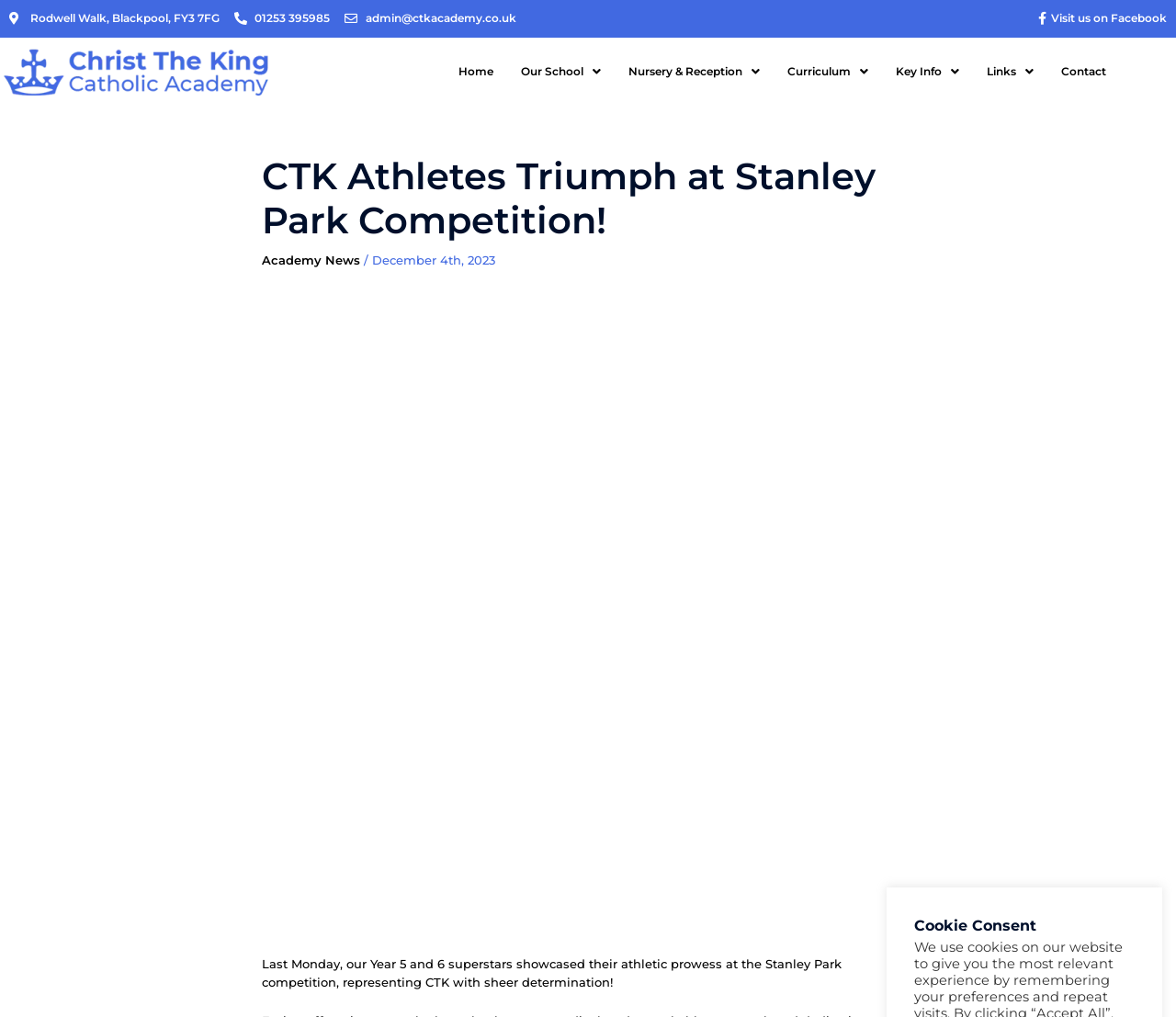Identify the bounding box coordinates of the clickable region required to complete the instruction: "Read the academy news". The coordinates should be given as four float numbers within the range of 0 and 1, i.e., [left, top, right, bottom].

[0.223, 0.248, 0.306, 0.263]